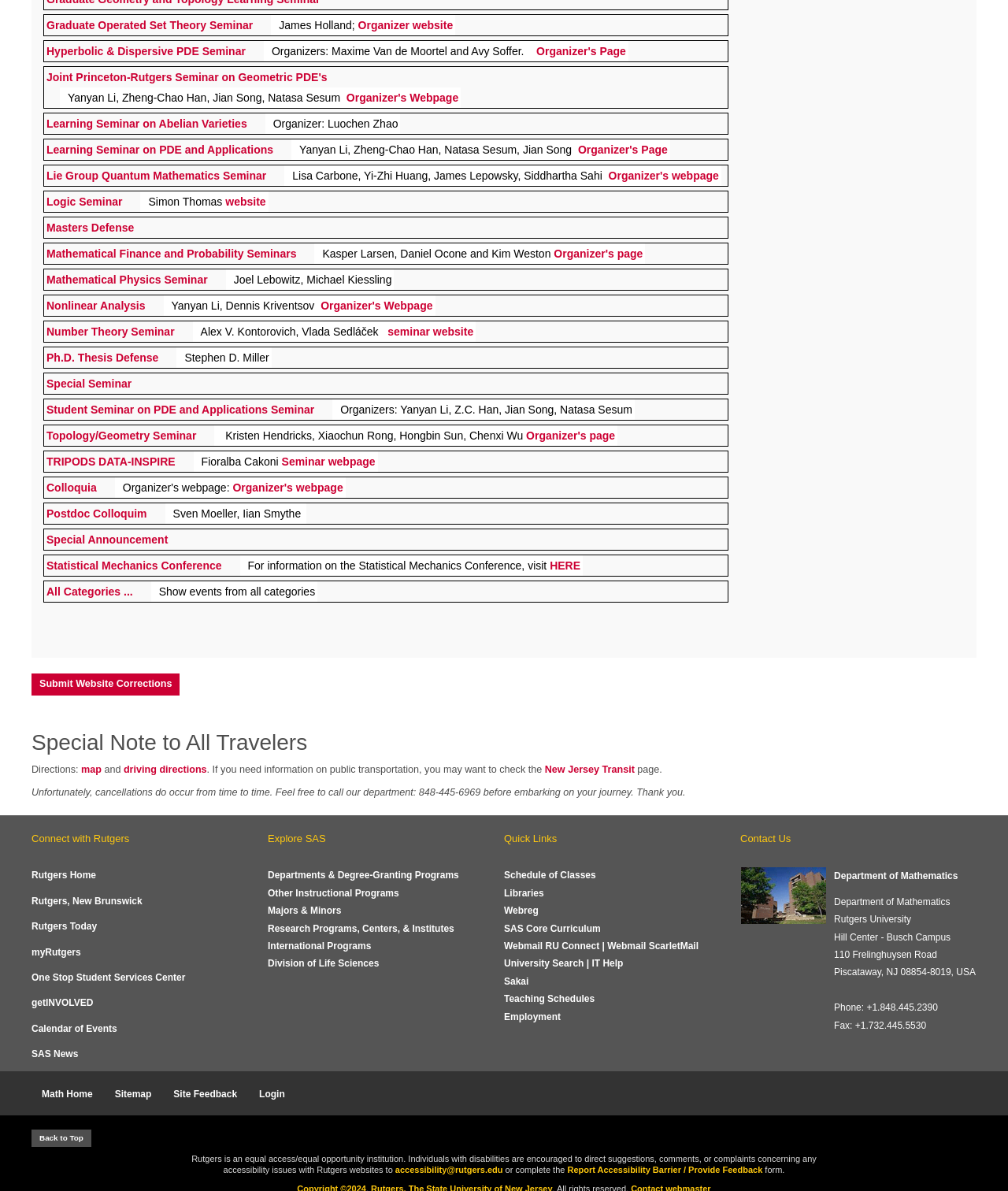Bounding box coordinates are specified in the format (top-left x, top-left y, bottom-right x, bottom-right y). All values are floating point numbers bounded between 0 and 1. Please provide the bounding box coordinate of the region this sentence describes: Home

None